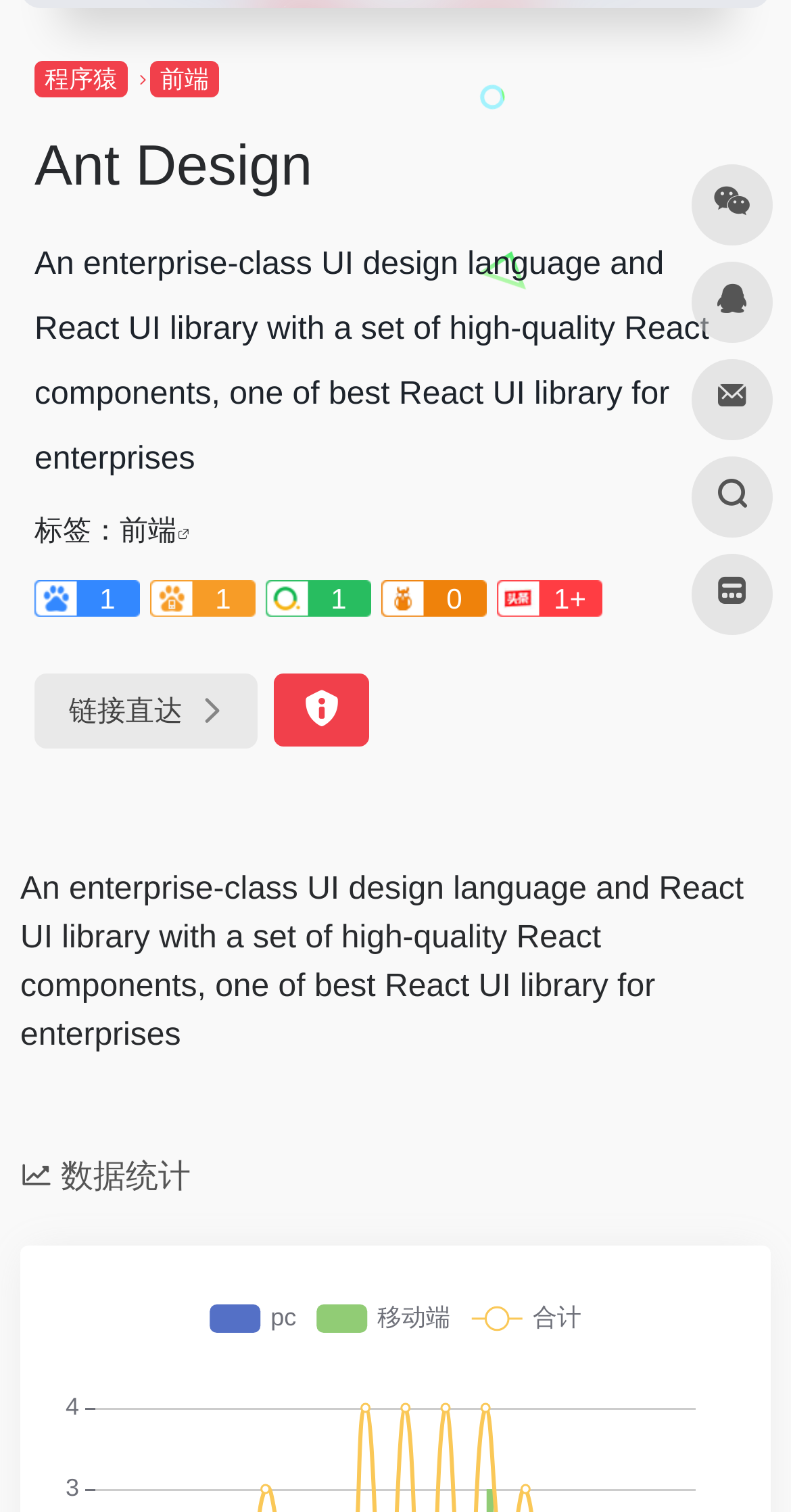Using the description: "title="mini 书签"", determine the UI element's bounding box coordinates. Ensure the coordinates are in the format of four float numbers between 0 and 1, i.e., [left, top, right, bottom].

[0.874, 0.366, 0.977, 0.42]